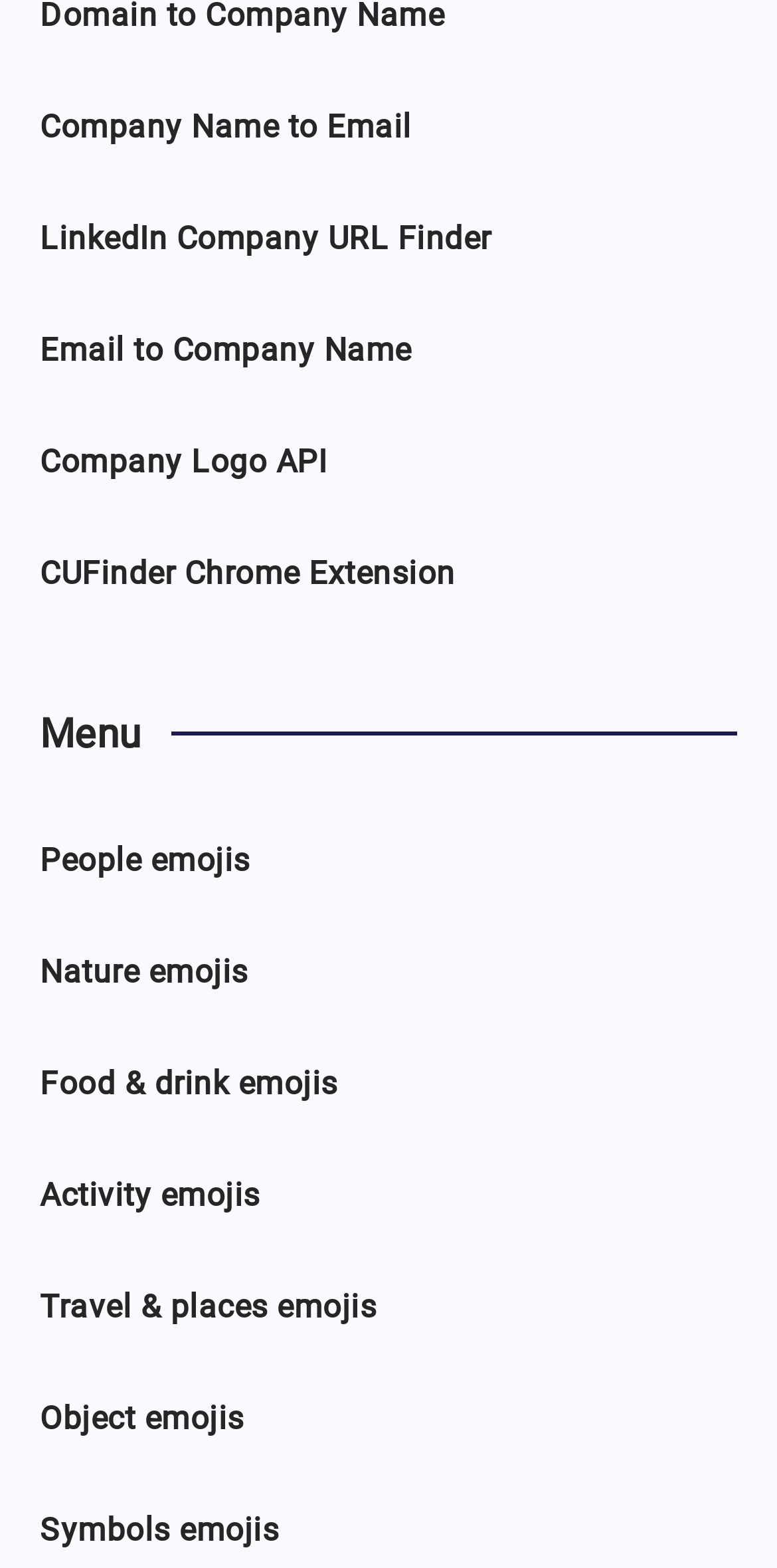How many link options are available under the 'Menu' heading?
Using the visual information, respond with a single word or phrase.

12